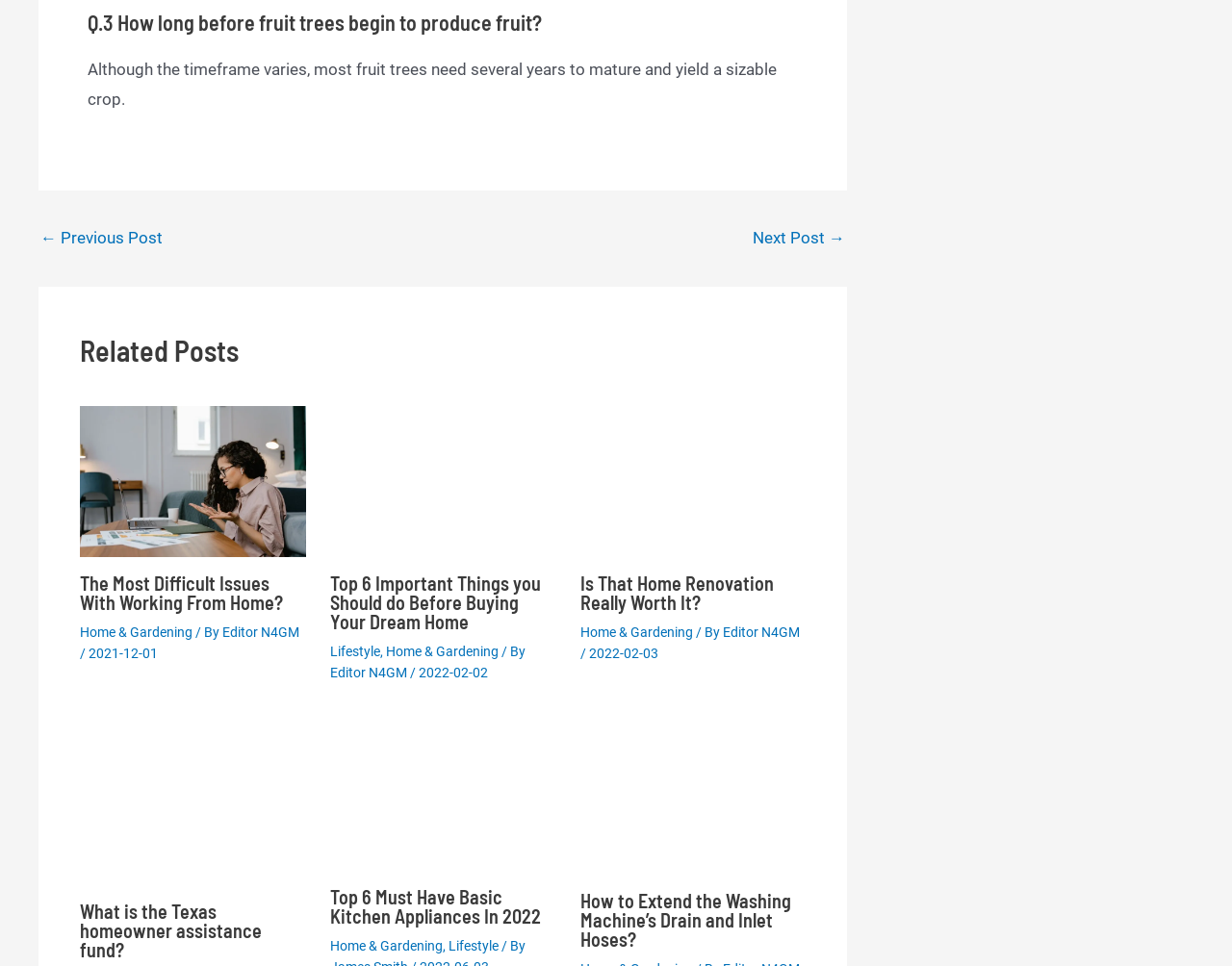Locate the bounding box coordinates for the element described below: "Lifestyle". The coordinates must be four float values between 0 and 1, formatted as [left, top, right, bottom].

[0.364, 0.971, 0.404, 0.987]